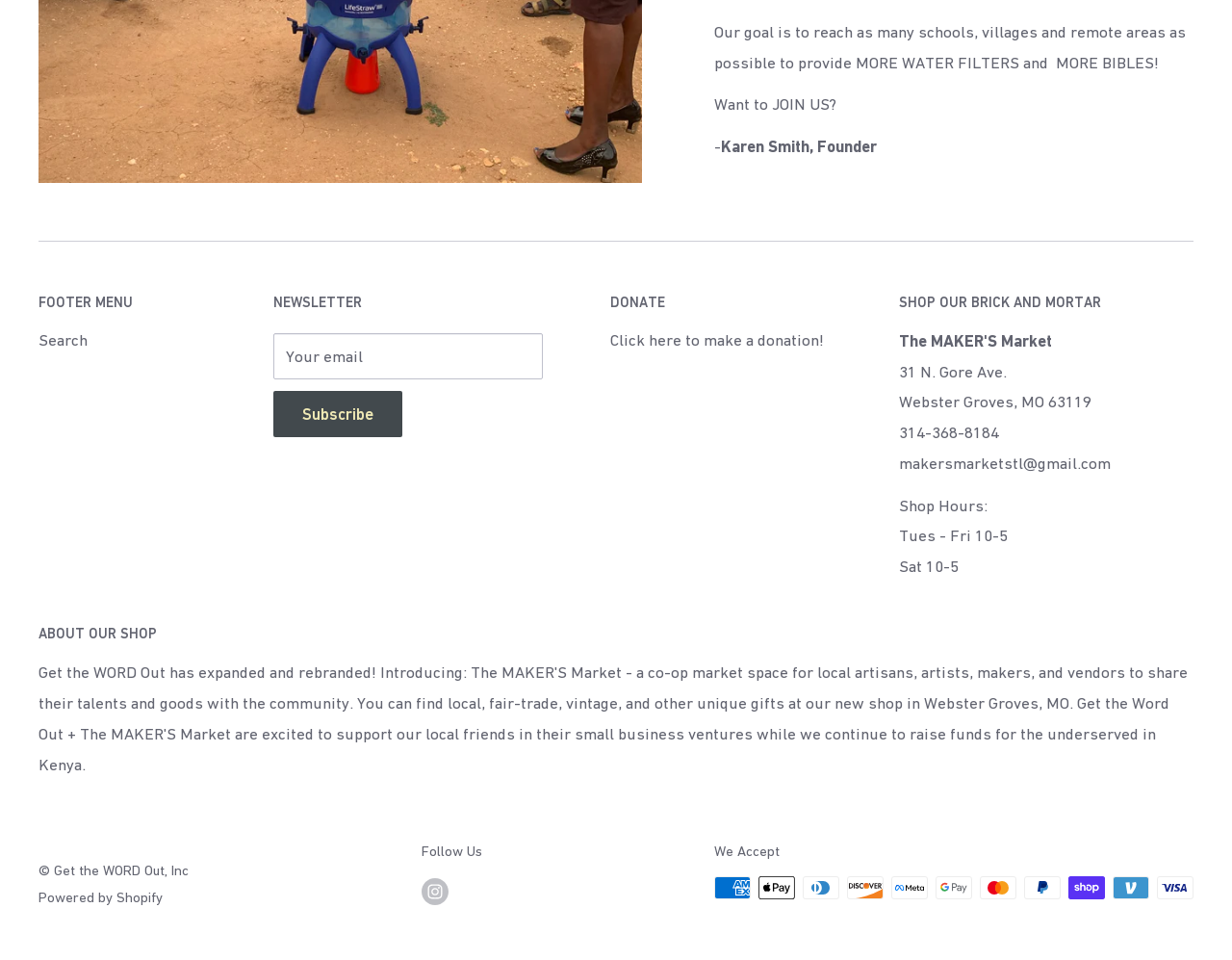Determine the bounding box coordinates of the UI element described by: "parent_node: Your email name="contact[email]"".

[0.222, 0.347, 0.441, 0.395]